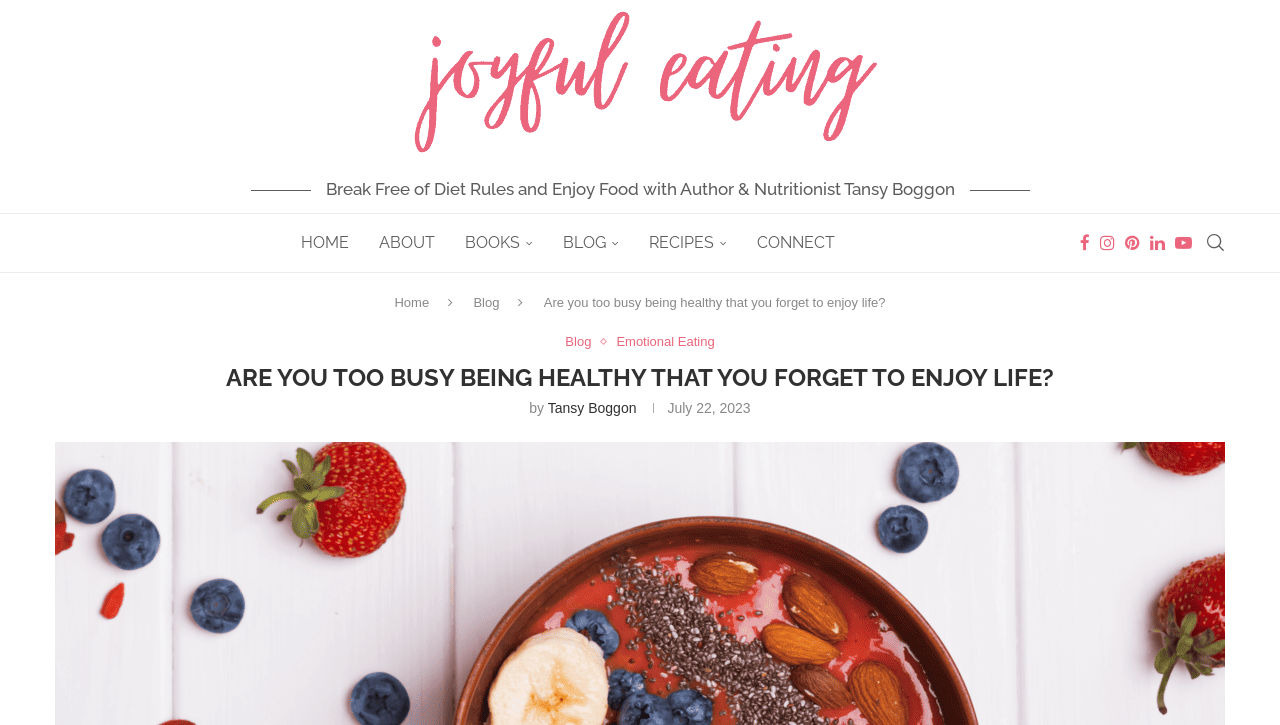How many navigation links are there in the top menu?
Based on the screenshot, answer the question with a single word or phrase.

6